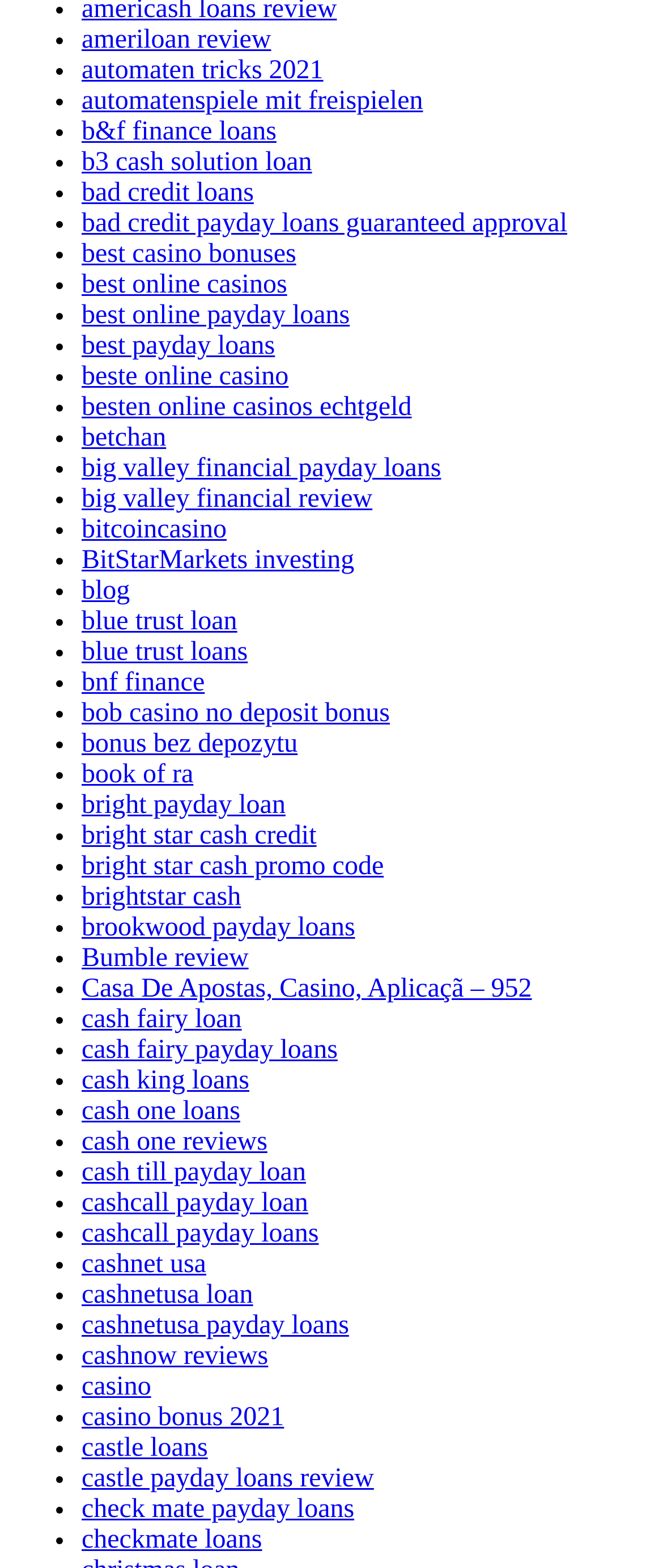Kindly determine the bounding box coordinates for the clickable area to achieve the given instruction: "click ameriloan review".

[0.123, 0.017, 0.409, 0.035]